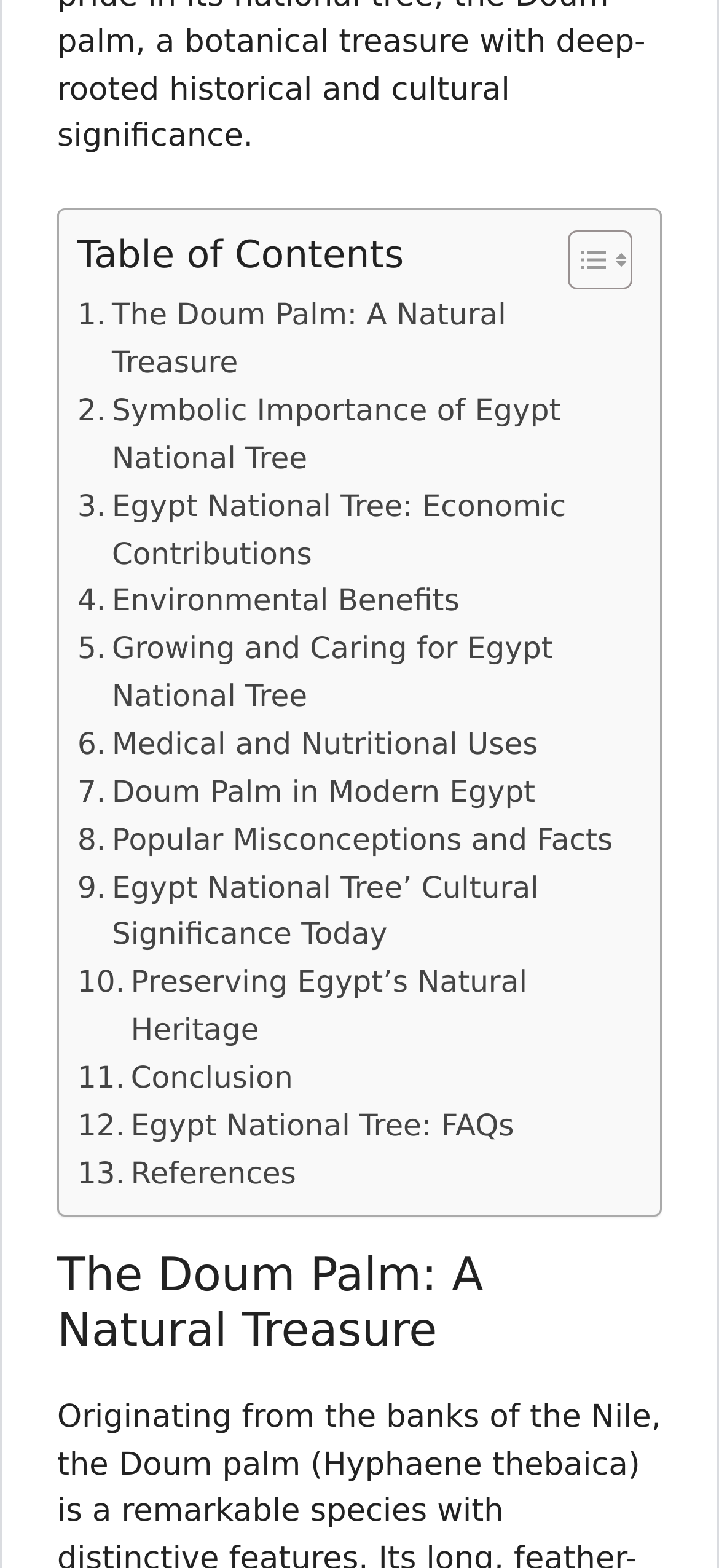Determine the coordinates of the bounding box that should be clicked to complete the instruction: "Learn about Egypt National Tree’s Cultural Significance Today". The coordinates should be represented by four float numbers between 0 and 1: [left, top, right, bottom].

[0.108, 0.551, 0.867, 0.612]